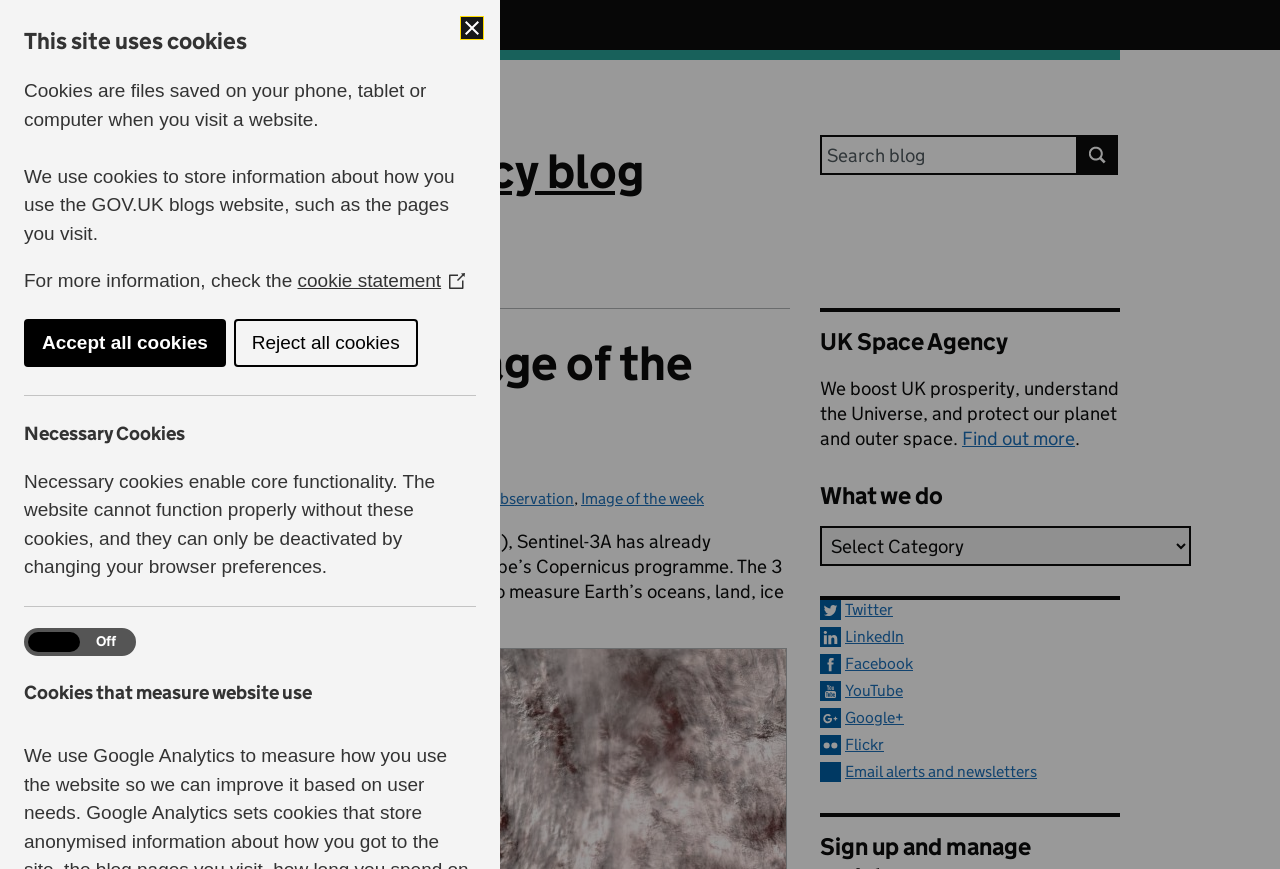Provide your answer in one word or a succinct phrase for the question: 
Who posted the latest article?

Tatiana